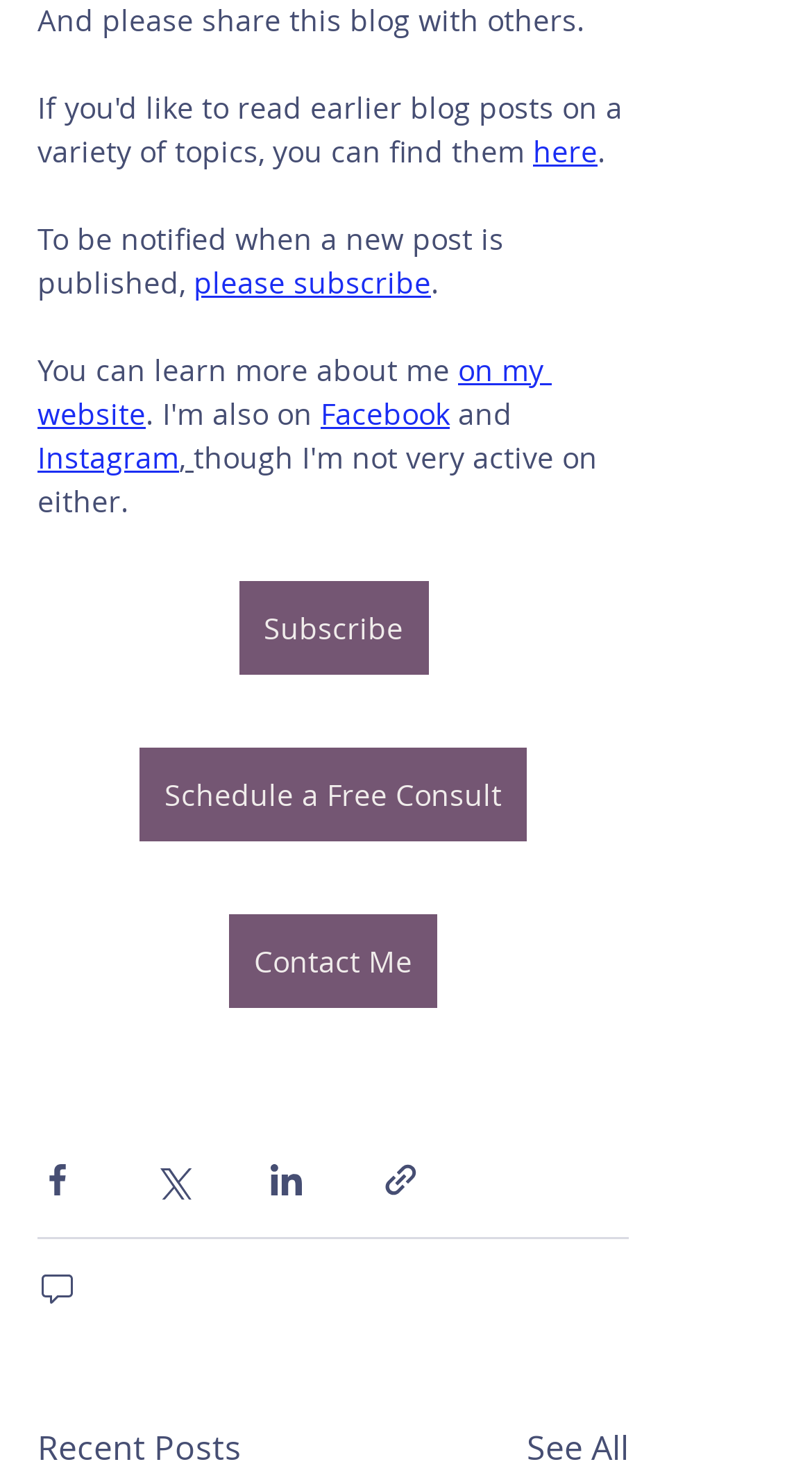Please identify the bounding box coordinates of the clickable region that I should interact with to perform the following instruction: "Learn more about the author". The coordinates should be expressed as four float numbers between 0 and 1, i.e., [left, top, right, bottom].

[0.046, 0.236, 0.679, 0.293]